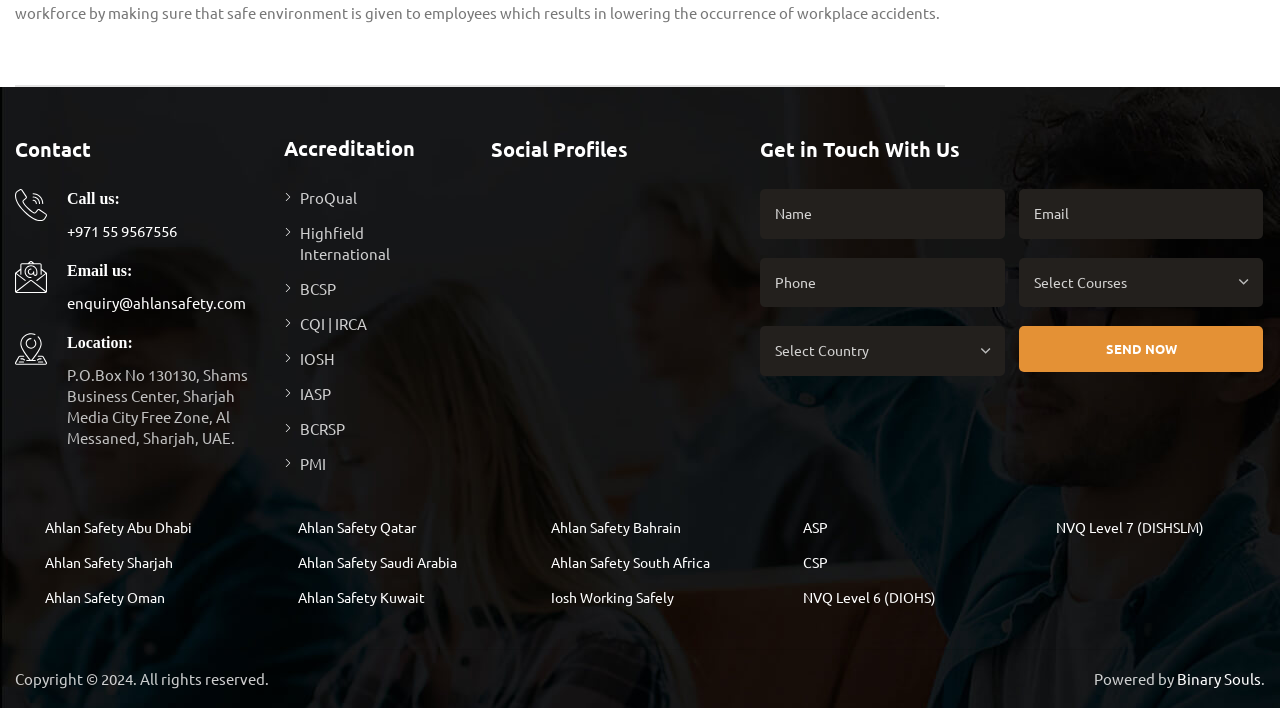Please identify the bounding box coordinates of the area that needs to be clicked to follow this instruction: "Visit the ProQual accreditation link".

[0.234, 0.266, 0.279, 0.293]